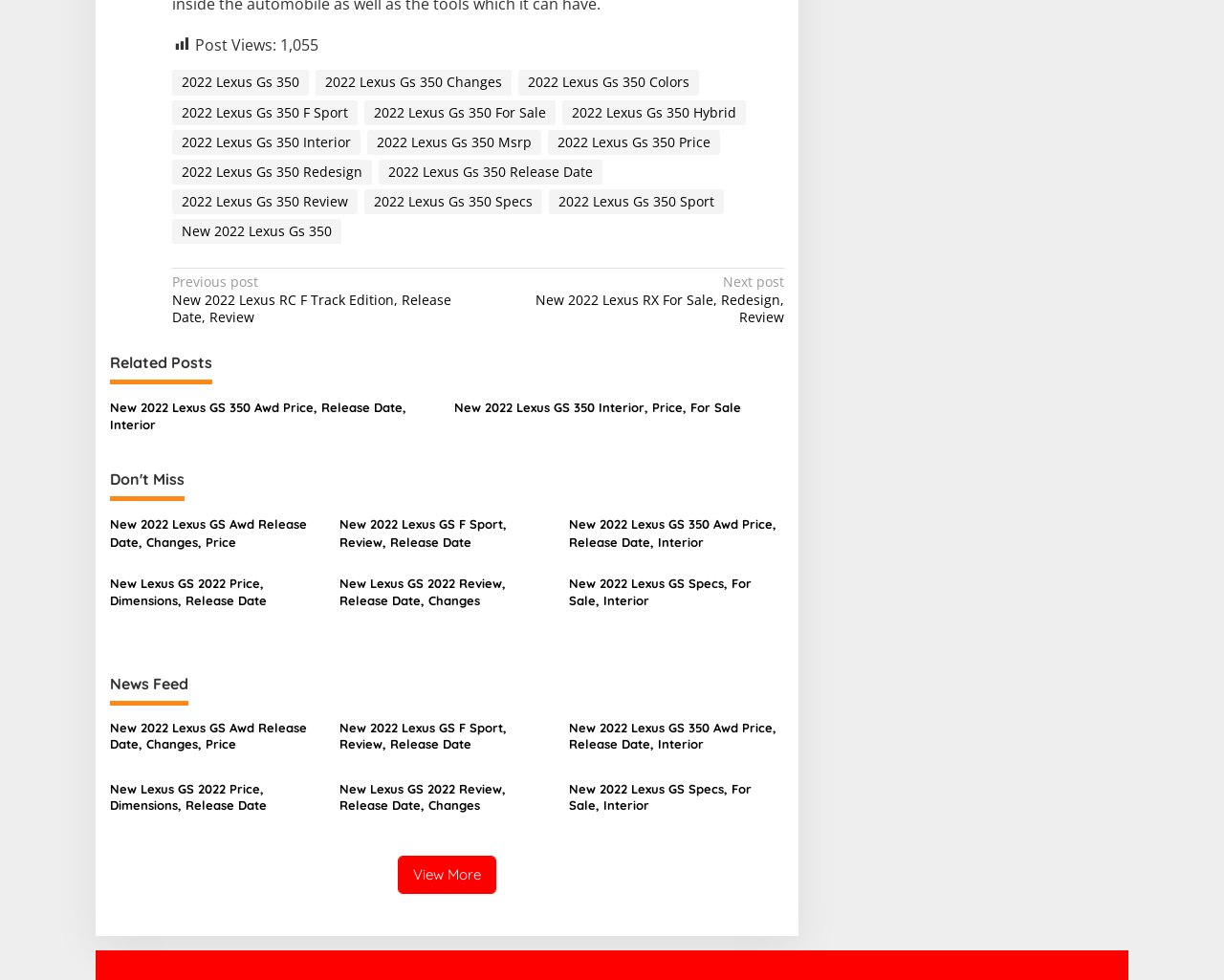Identify the bounding box coordinates of the clickable region necessary to fulfill the following instruction: "View post navigation". The bounding box coordinates should be four float numbers between 0 and 1, i.e., [left, top, right, bottom].

[0.14, 0.274, 0.64, 0.333]